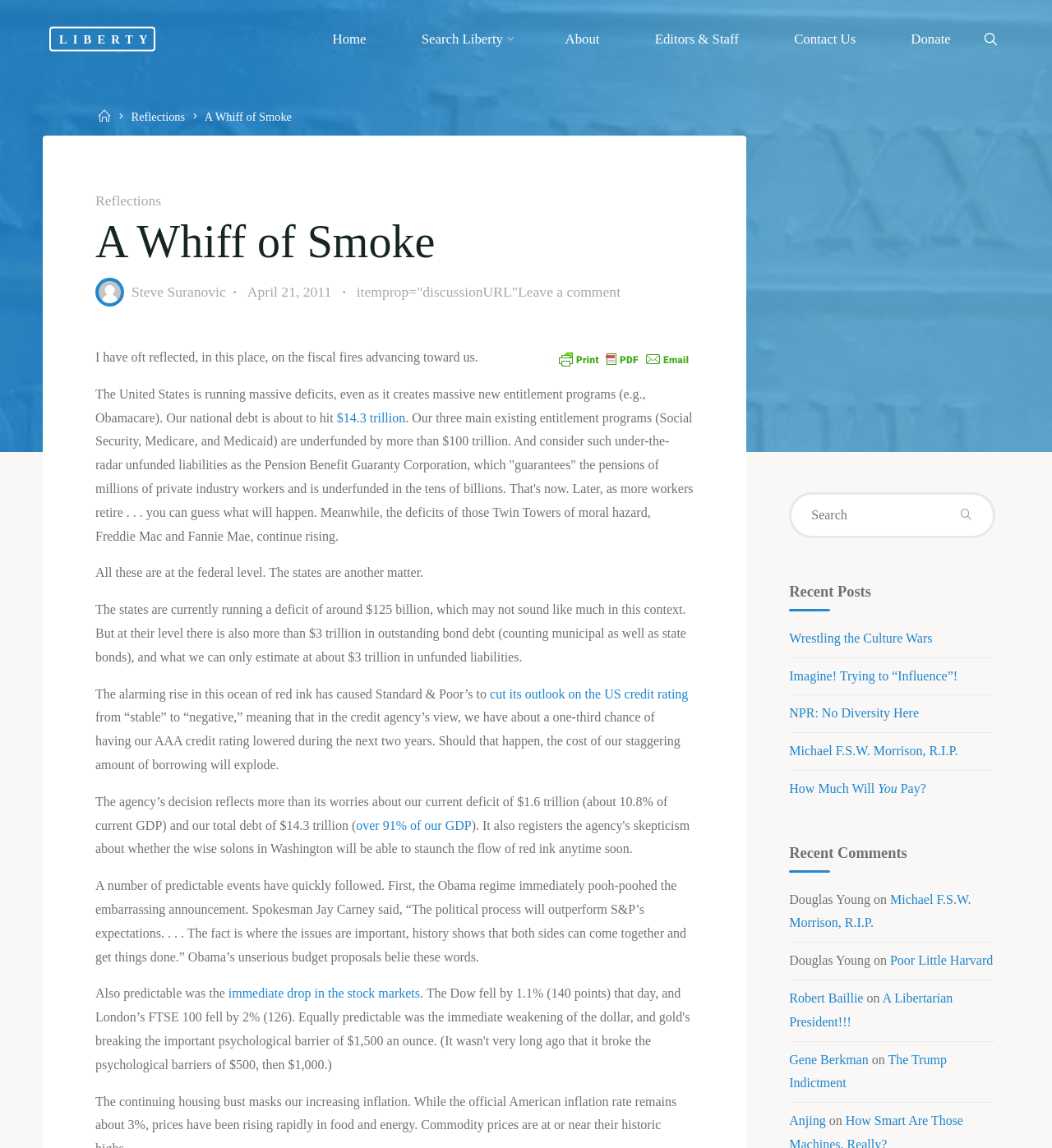Identify the bounding box coordinates of the area you need to click to perform the following instruction: "Click on the 'LIBERTY' link".

[0.047, 0.023, 0.147, 0.044]